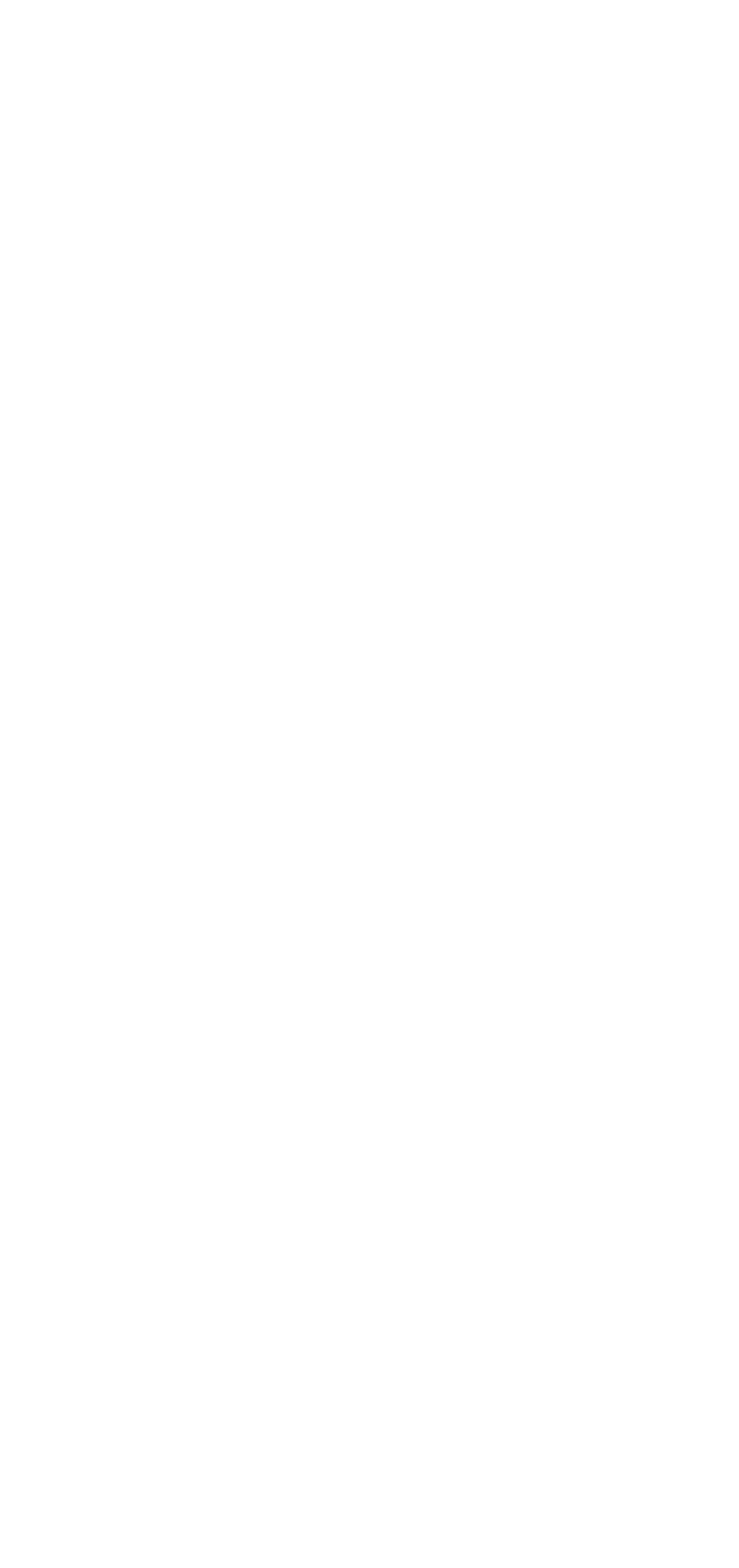Respond with a single word or phrase for the following question: 
What is the topic of the first recent post?

Nice > Cannes Marathon 2023